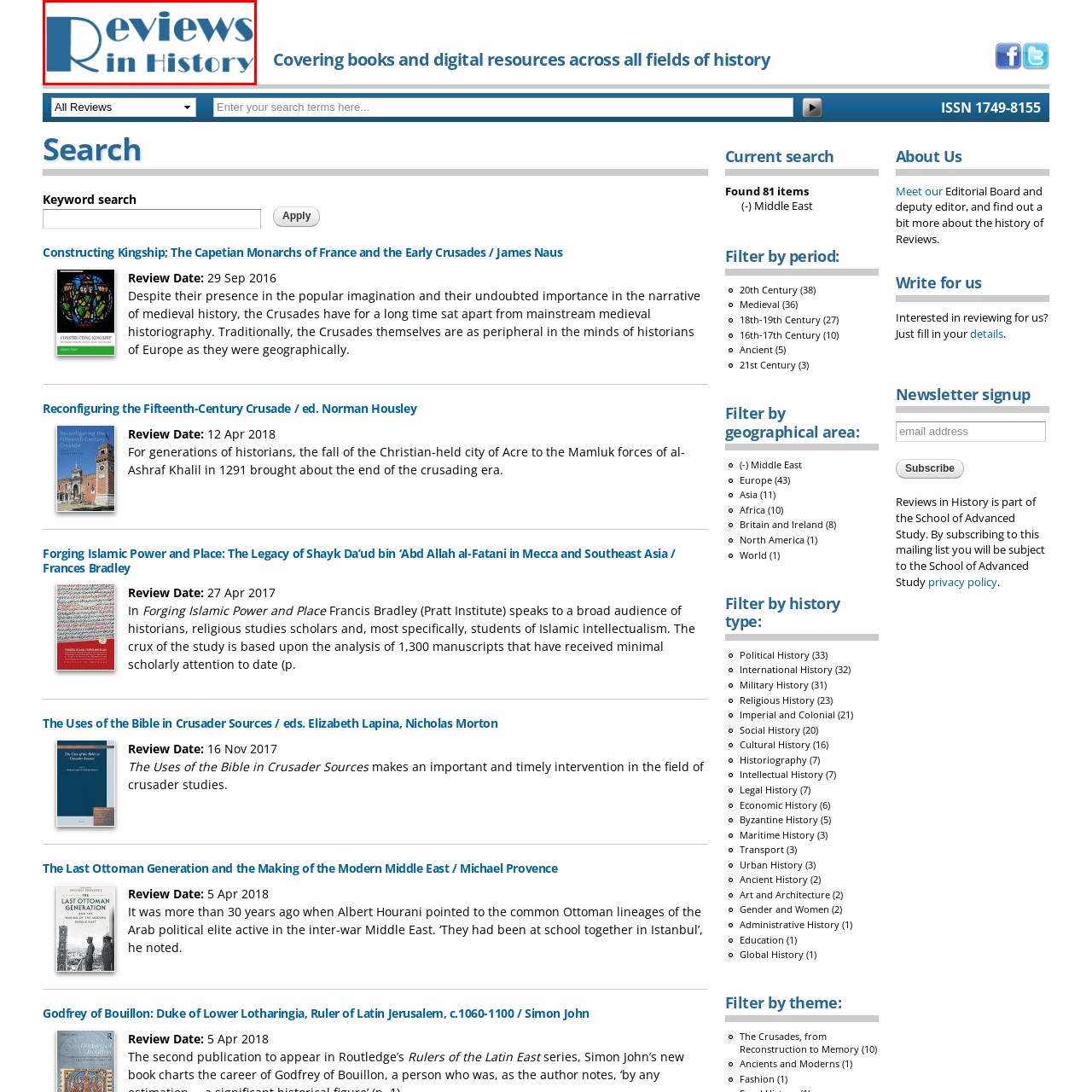What is the font style of 'Reviews' in the logo?
Study the image framed by the red bounding box and answer the question in detail, relying on the visual clues provided.

The caption specifically mentions that the word 'Reviews' is prominently displayed in a larger, bold font, which suggests that the font style of 'Reviews' in the logo is bold.